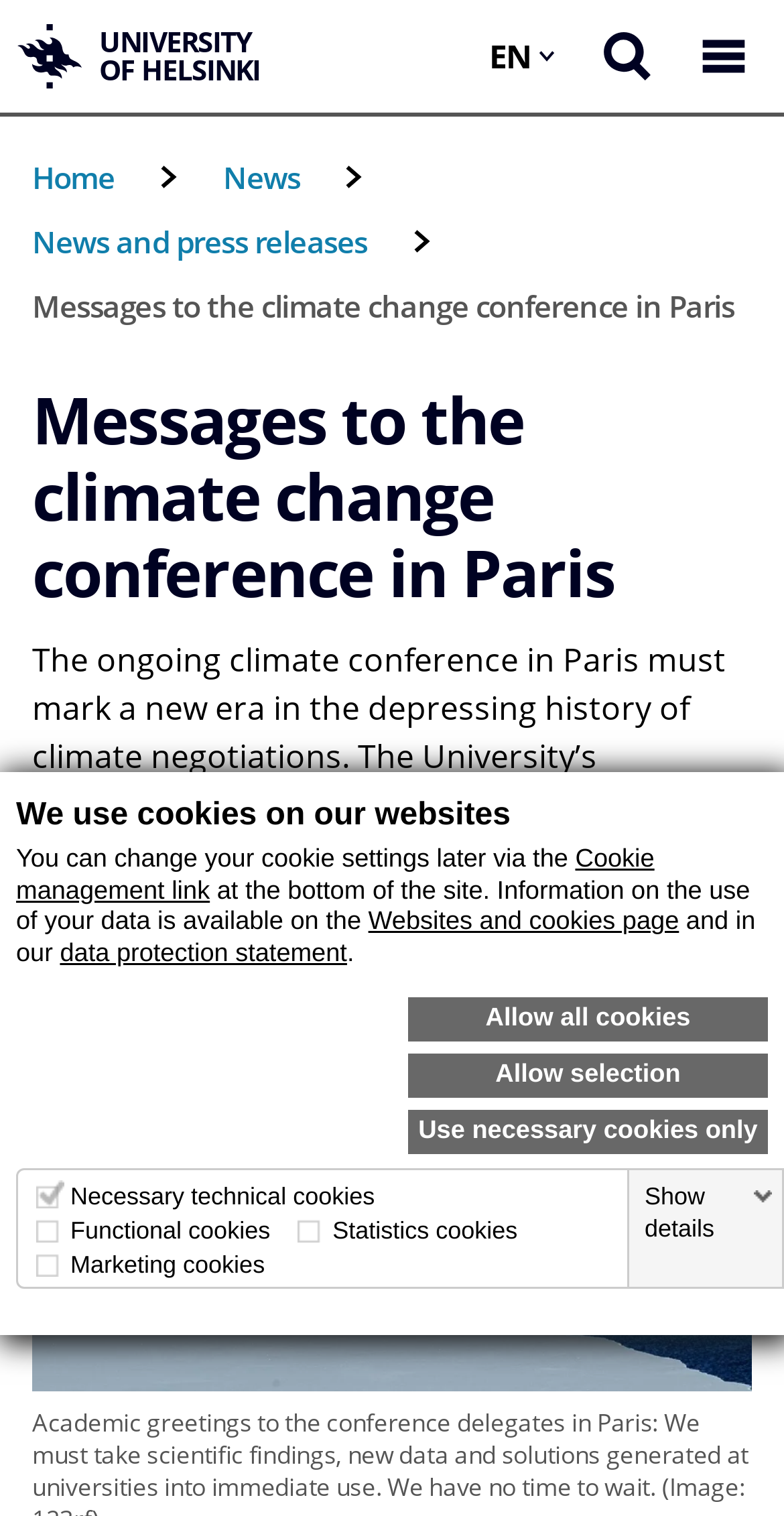What is the name of the university?
Based on the image, answer the question in a detailed manner.

The webpage displays the link 'UNIVERSITY OF HELSINKI' at the top, indicating that the name of the university is University of Helsinki.